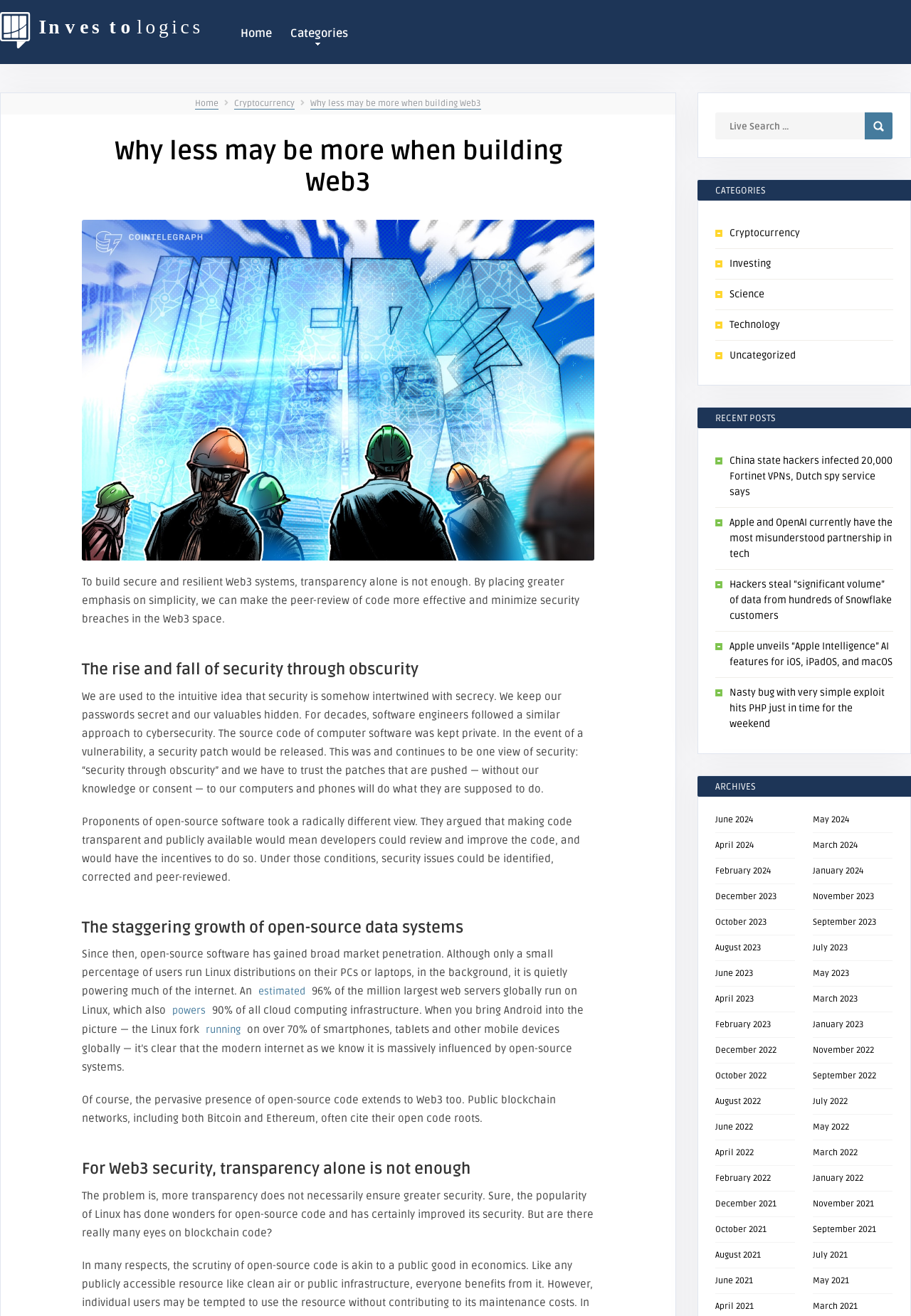Based on the image, provide a detailed response to the question:
What is the main topic of the article?

The main topic of the article can be inferred from the headings and content of the webpage, which discusses the importance of simplicity in building secure Web3 systems.